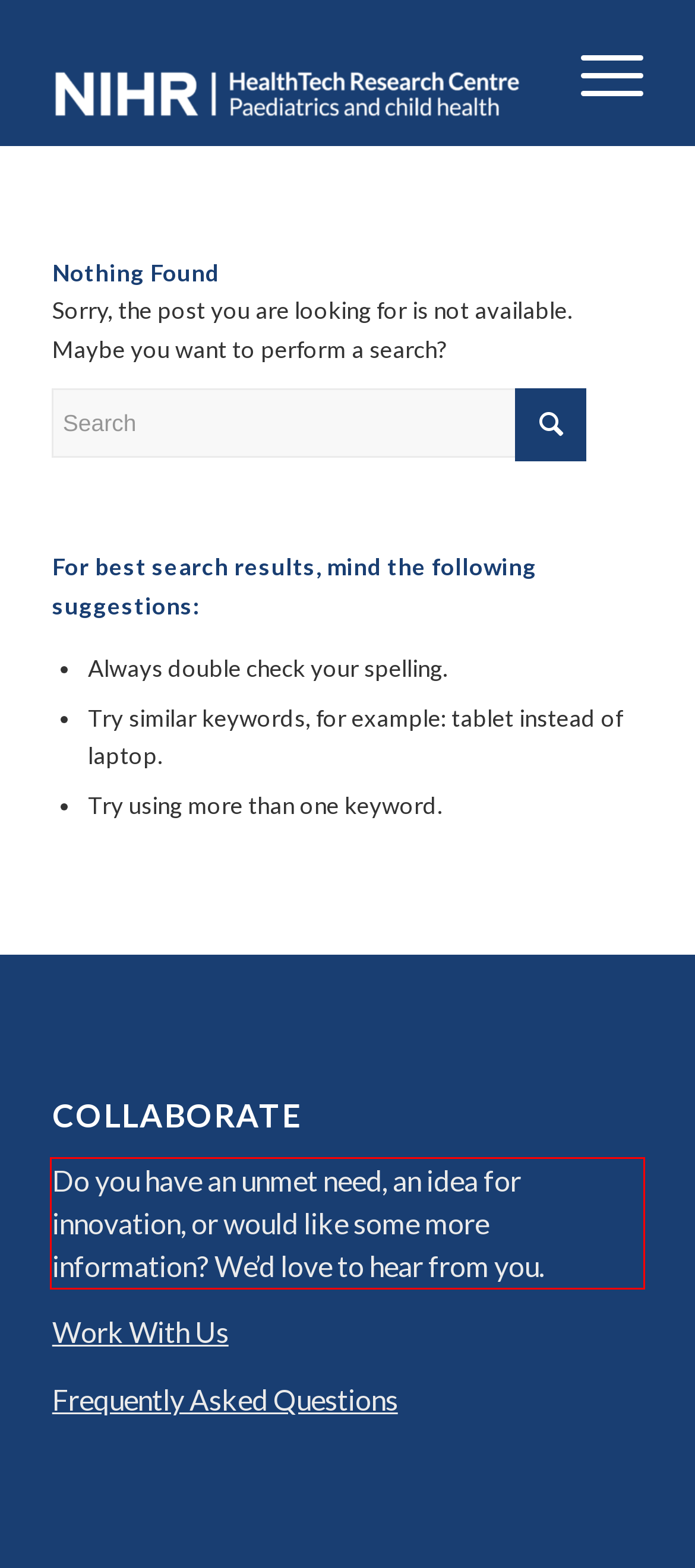Please extract the text content within the red bounding box on the webpage screenshot using OCR.

Do you have an unmet need, an idea for innovation, or would like some more information? We’d love to hear from you.